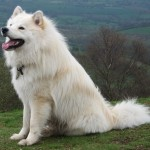What is the dog's ear position?
Please respond to the question with a detailed and well-explained answer.

The caption states that the dog's 'ears are erect', indicating that the dog's ears are standing upright and not folded or hanging down.